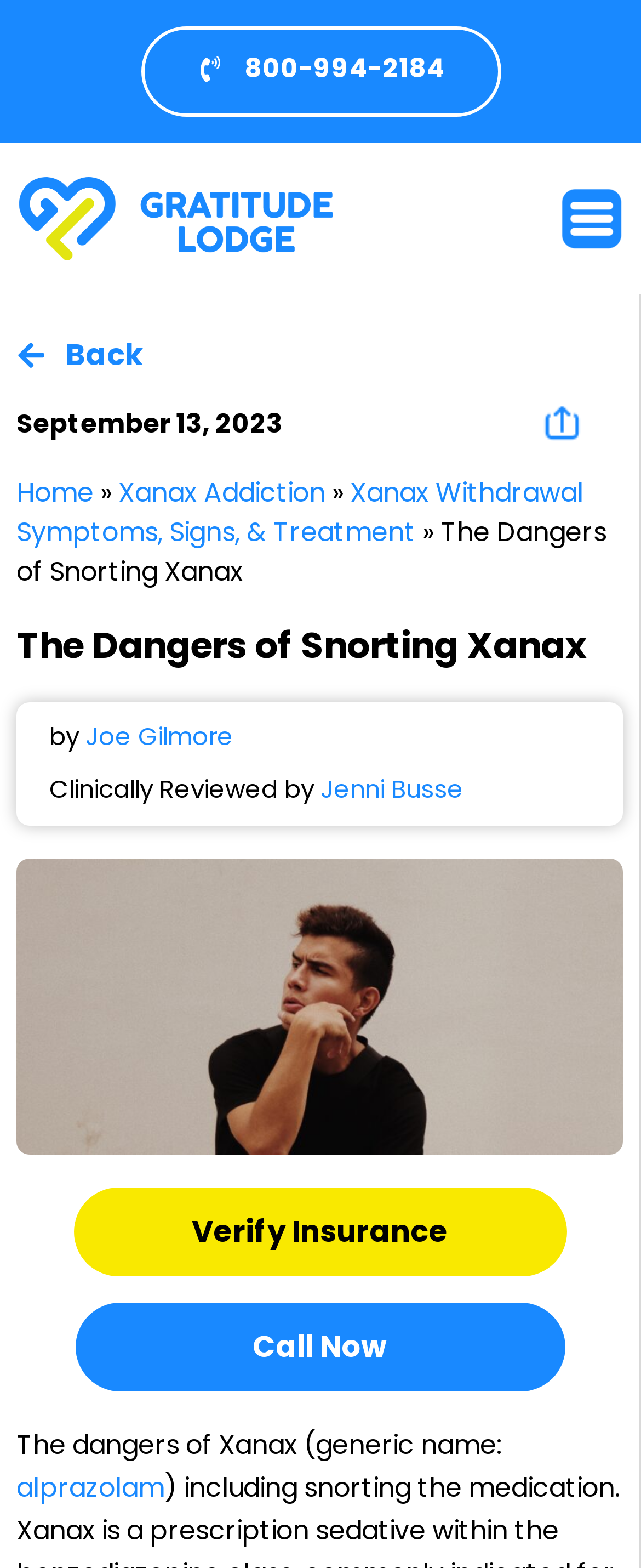What is the date displayed on the webpage?
Please provide a single word or phrase based on the screenshot.

September 13, 2023